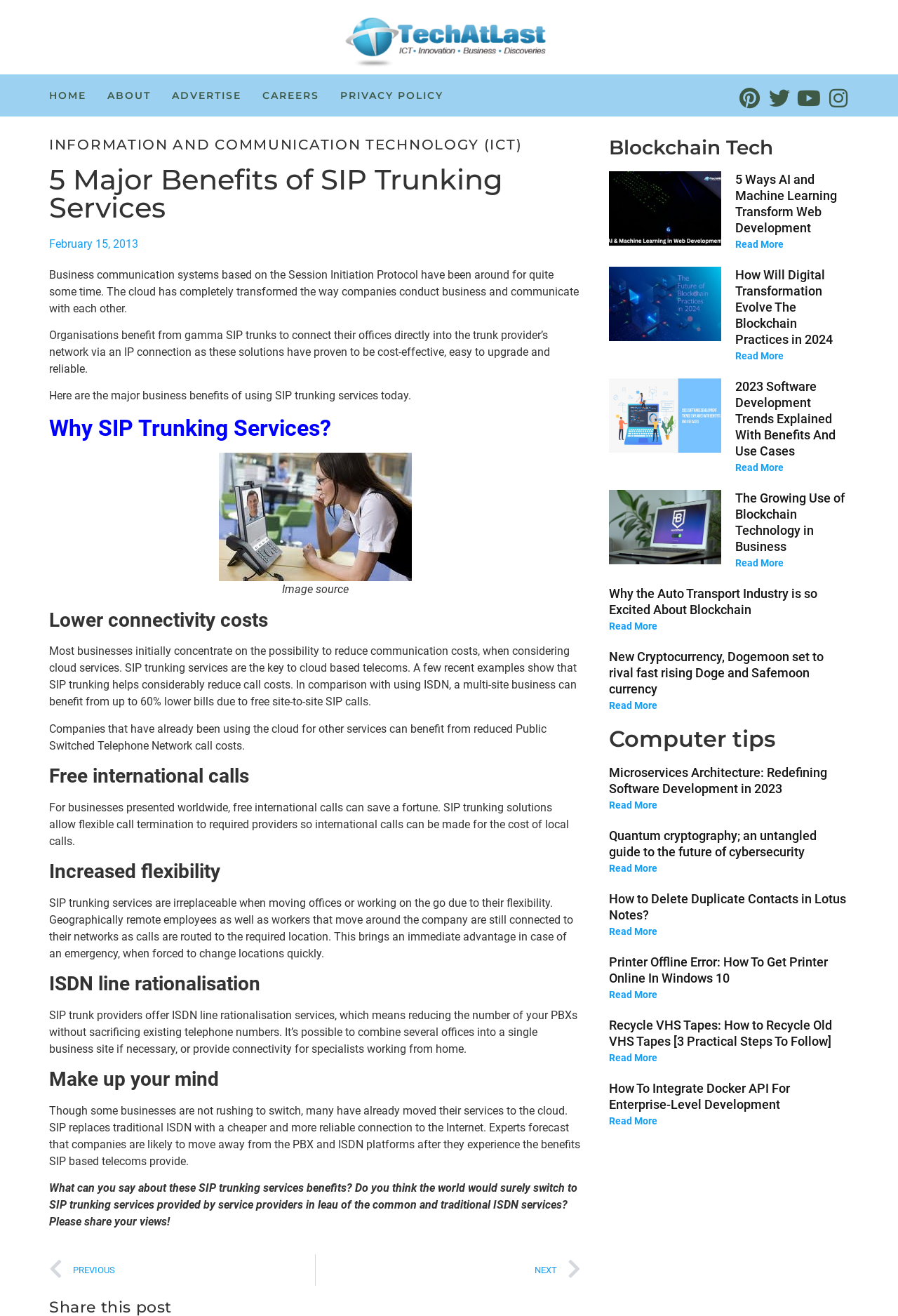Please indicate the bounding box coordinates of the element's region to be clicked to achieve the instruction: "Click HOME". Provide the coordinates as four float numbers between 0 and 1, i.e., [left, top, right, bottom].

[0.055, 0.056, 0.096, 0.088]